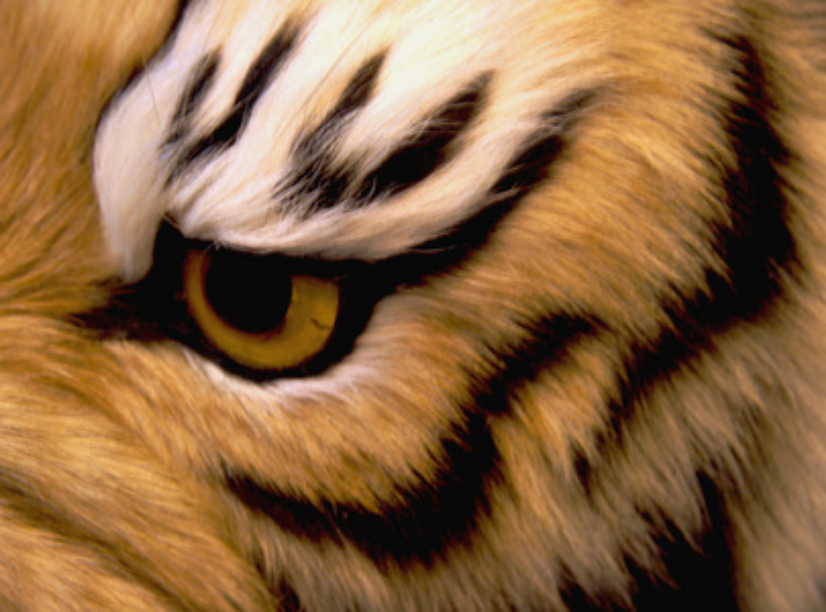Describe the image in great detail, covering all key points.

This striking close-up image captures the intense gaze of a tiger, showcasing its powerful and mesmerizing eye. The rich golden hue of the eye, framed by dark markings, reflects a sense of alertness and primal energy. Surrounding the eye is a thick coat of fur, characterized by the iconic orange and black stripes that are hallmarks of the tiger's magnificent appearance. The texture of the fur adds depth and vibrancy, drawing the viewer into the captivating beauty of this majestic creature. This imagery evokes a sense of fascination with the natural world and highlights the importance of wildlife conservation, as discussed in the accompanying article titled "Be Informed, Not Intimidated."